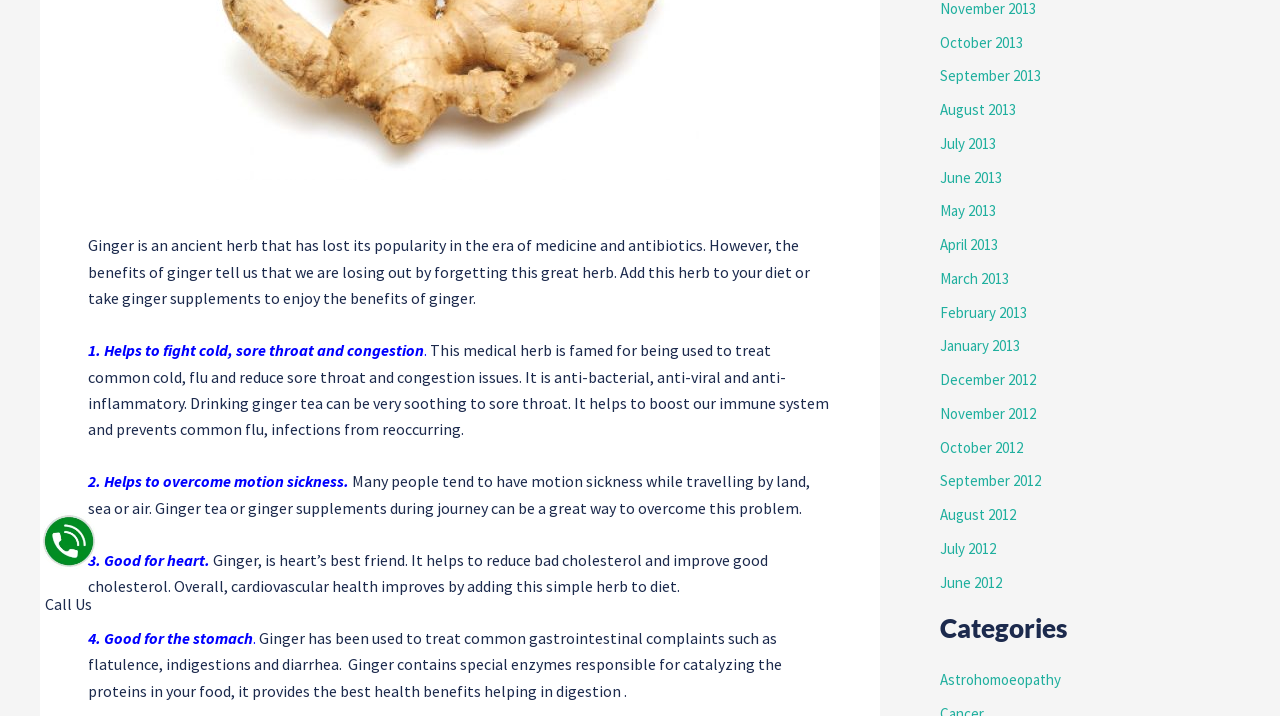From the webpage screenshot, predict the bounding box of the UI element that matches this description: "Astrohomoeopathy".

[0.734, 0.936, 0.829, 0.962]